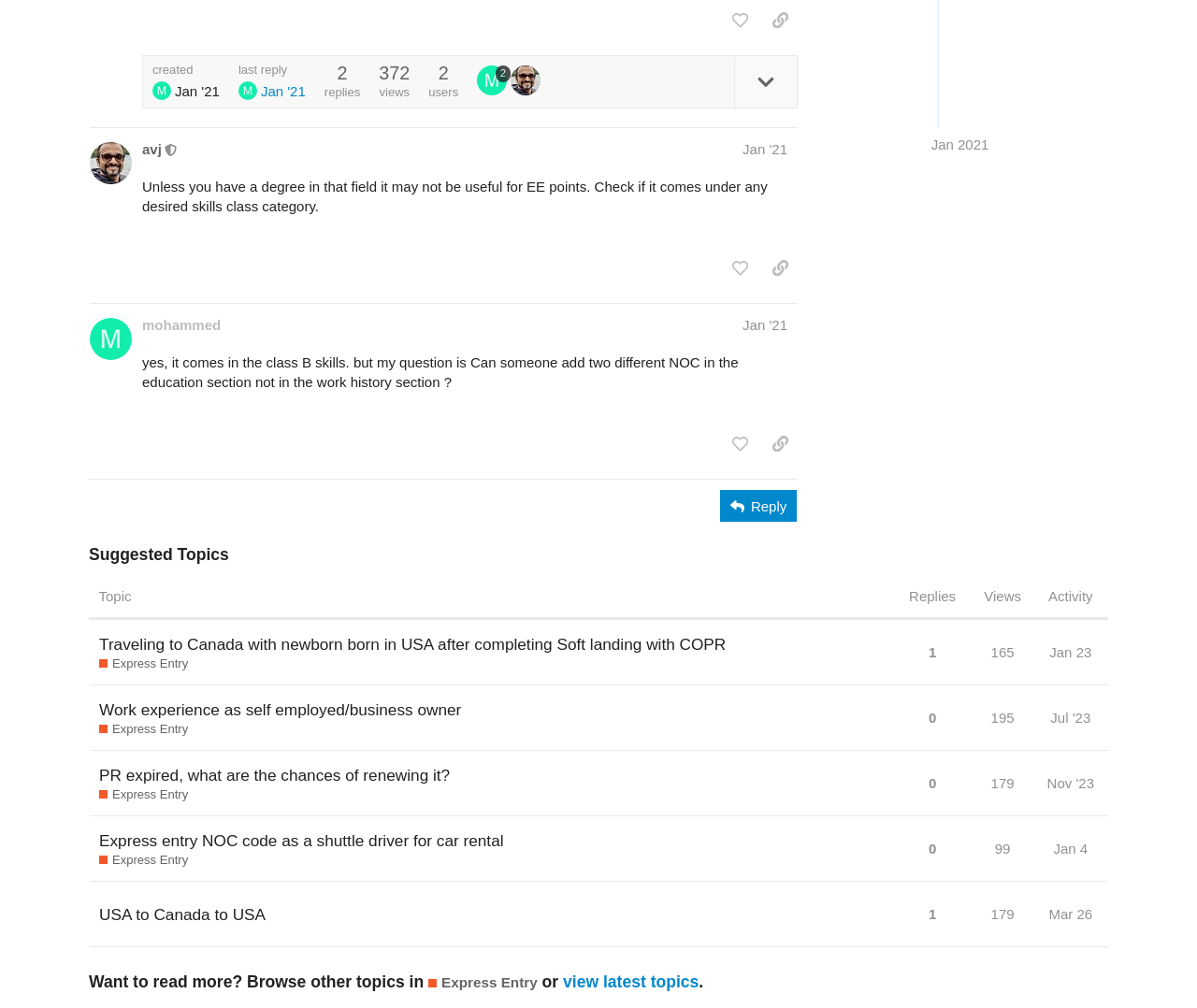Find the bounding box coordinates for the UI element whose description is: "USA to Canada to USA". The coordinates should be four float numbers between 0 and 1, in the format [left, top, right, bottom].

[0.083, 0.884, 0.222, 0.93]